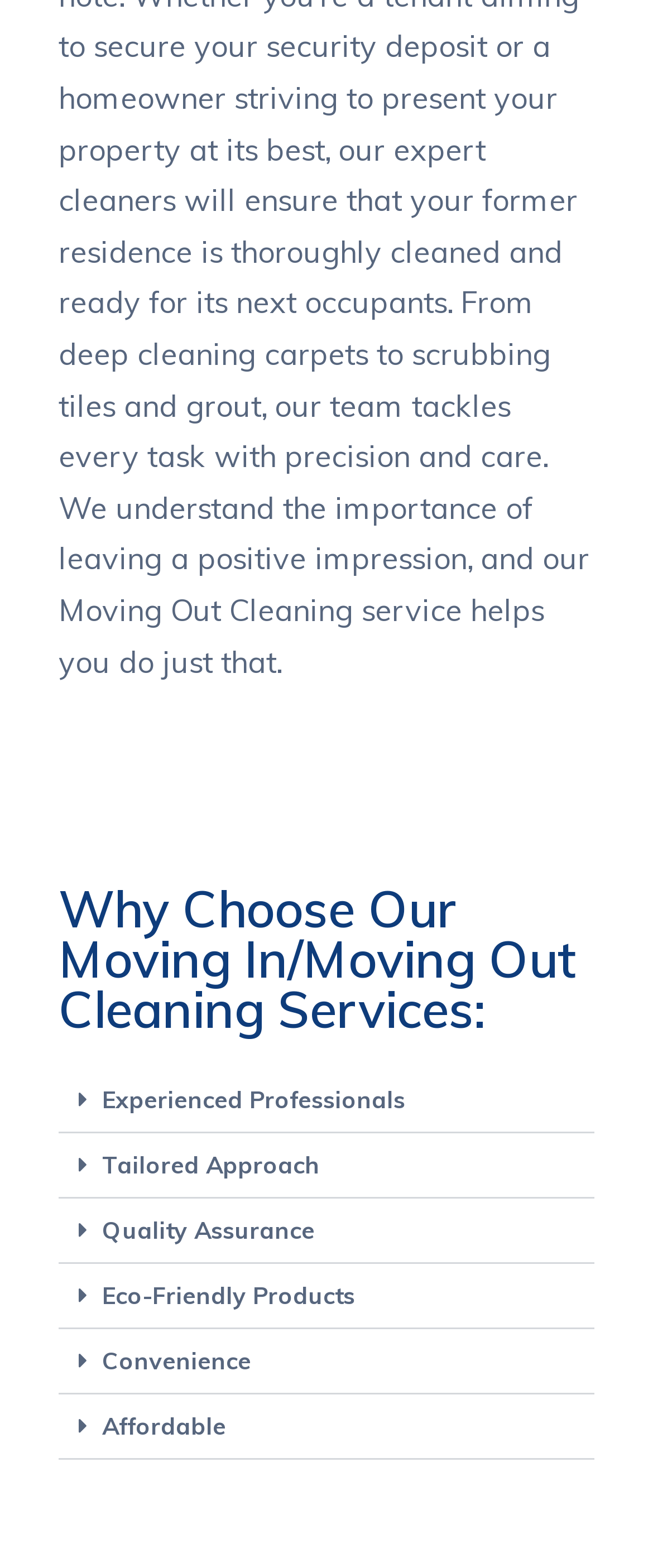Find the bounding box of the element with the following description: "Eco-Friendly Products". The coordinates must be four float numbers between 0 and 1, formatted as [left, top, right, bottom].

[0.09, 0.806, 0.91, 0.848]